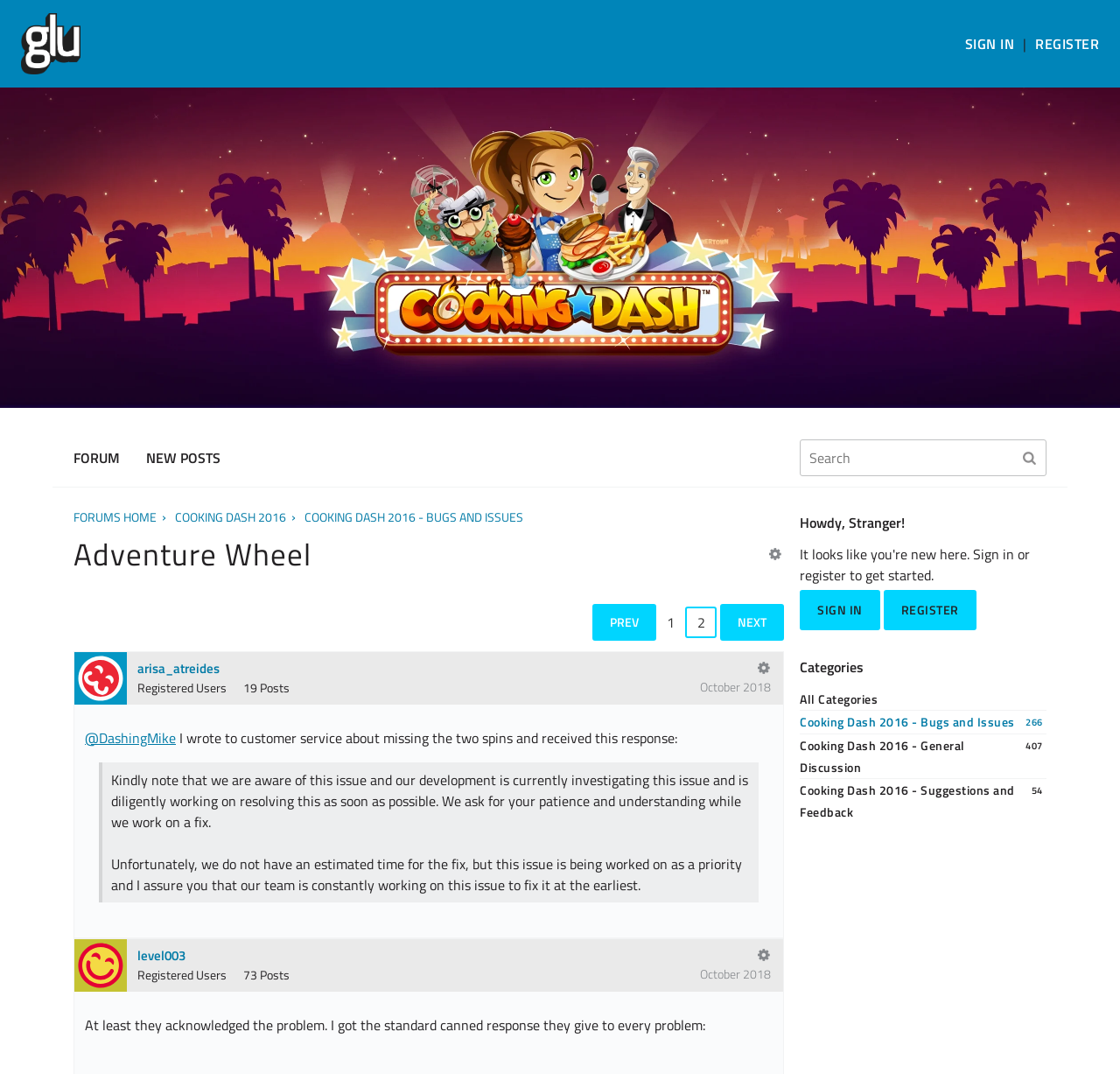Locate the bounding box coordinates of the item that should be clicked to fulfill the instruction: "View previous page".

[0.529, 0.562, 0.586, 0.596]